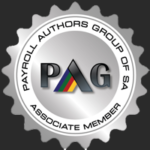What is the focus of the organization?
Based on the image, answer the question with as much detail as possible.

The caption states that the text 'PAYROLL AUTHORS GROUP OF SA' surrounds the central emblem, indicating the organization's focus on payroll services, which is further reinforced by its commitment to professional standards.